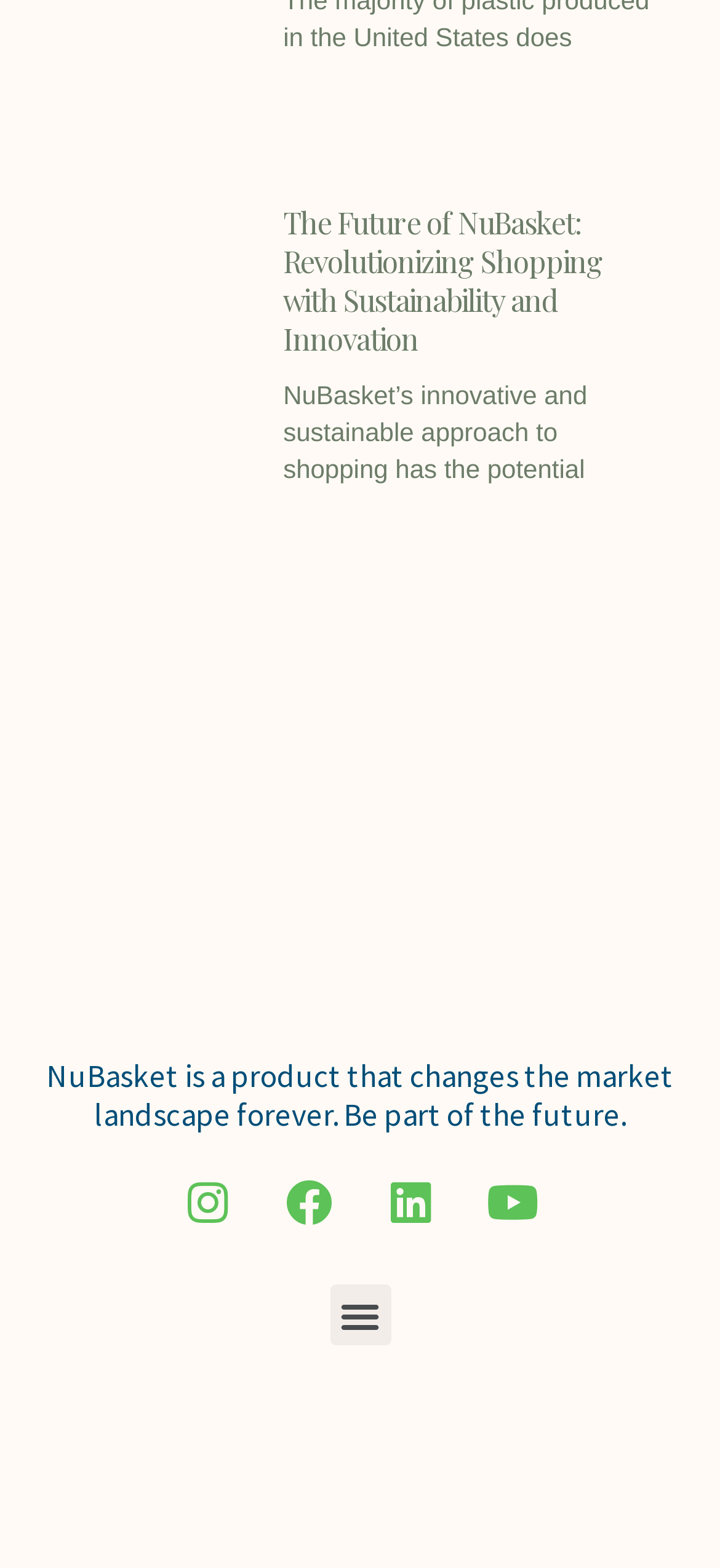Specify the bounding box coordinates (top-left x, top-left y, bottom-right x, bottom-right y) of the UI element in the screenshot that matches this description: Facebook

[0.365, 0.737, 0.494, 0.796]